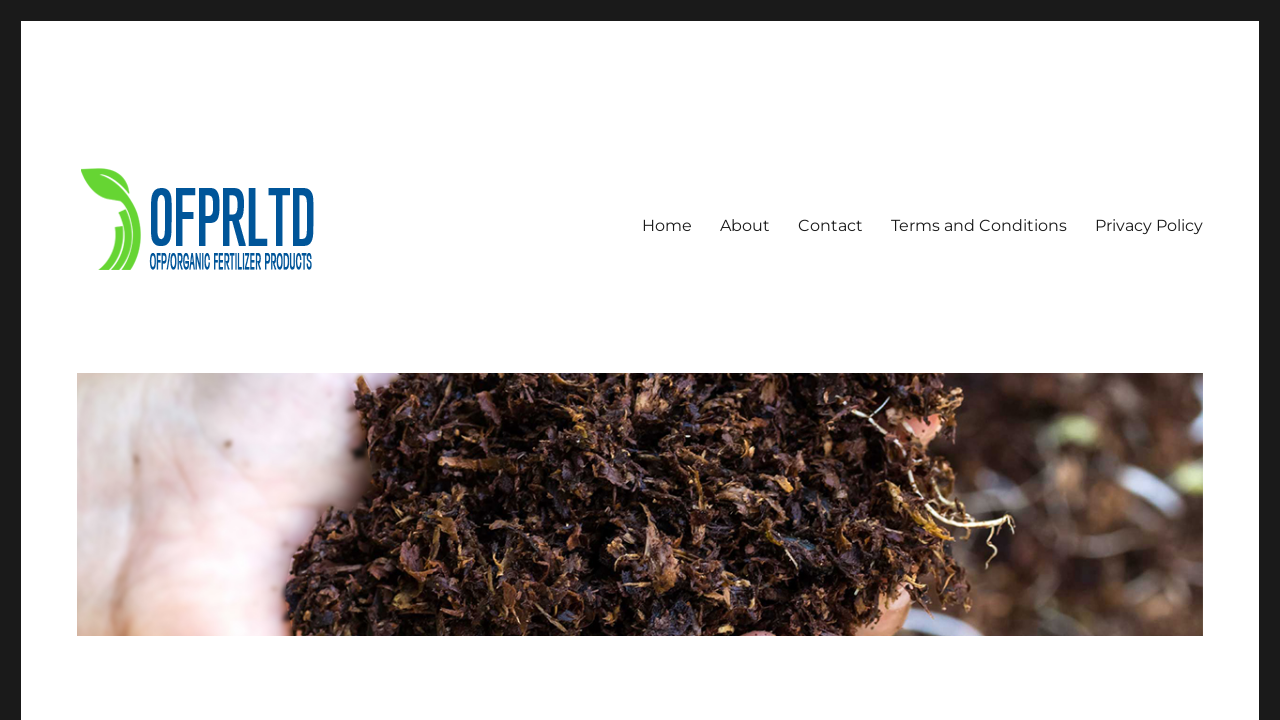Give a detailed account of the webpage's layout and content.

The webpage is about chicken manure fertilizer production line and organic fertilizer products. At the top-left corner, there is a link and an image with the text "Organic Fertilizer Products". Below this, there is a static text that reads "Make organic fertilizer products step by step". 

To the right of these elements, there is a primary navigation menu with five links: "Home", "About", "Contact", "Terms and Conditions", and "Privacy Policy". These links are aligned horizontally and are positioned at the top of the page.

At the bottom-left corner, there is another link and image with the same text "Organic Fertilizer Products". This element is larger than the one at the top-left corner, spanning almost the entire width of the page.